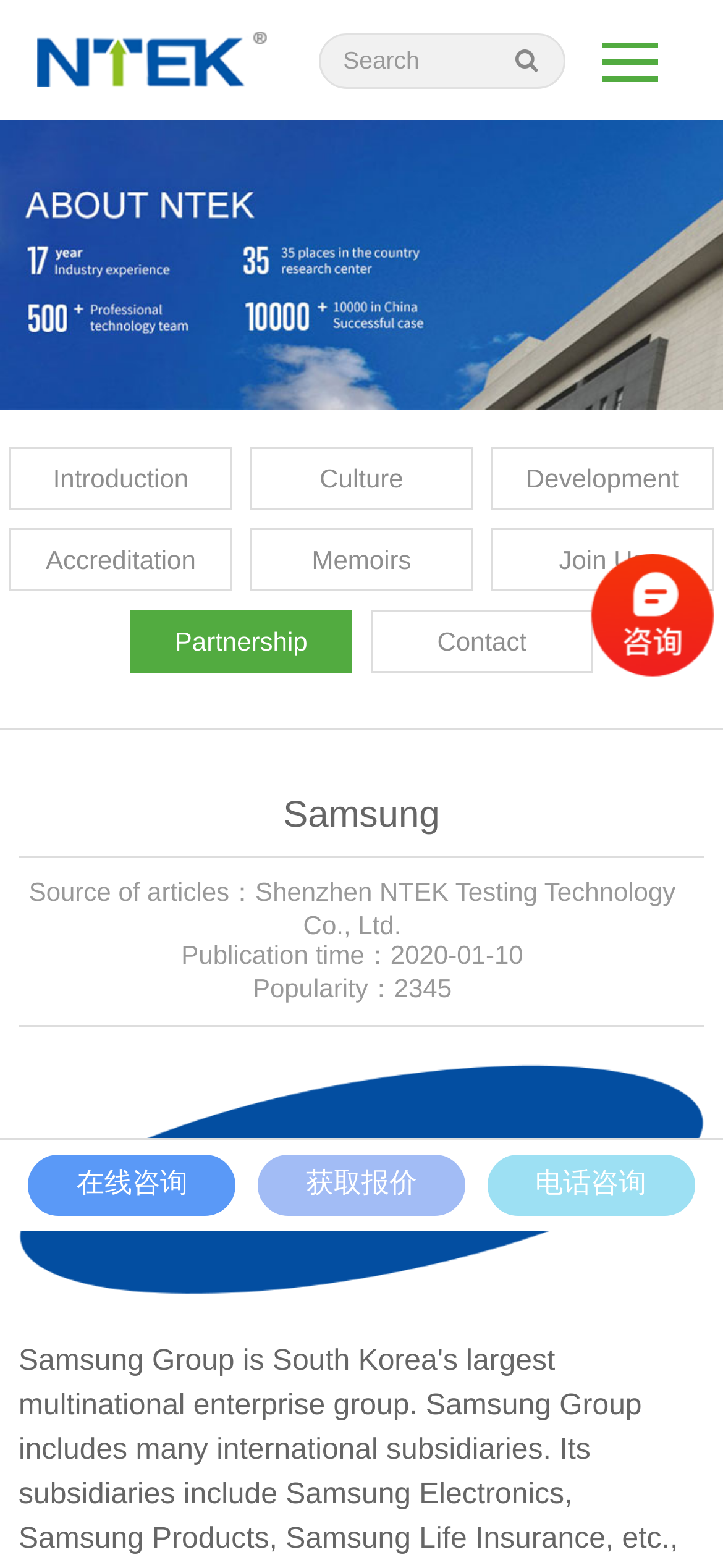Pinpoint the bounding box coordinates of the area that must be clicked to complete this instruction: "Get a quote".

[0.356, 0.736, 0.644, 0.776]